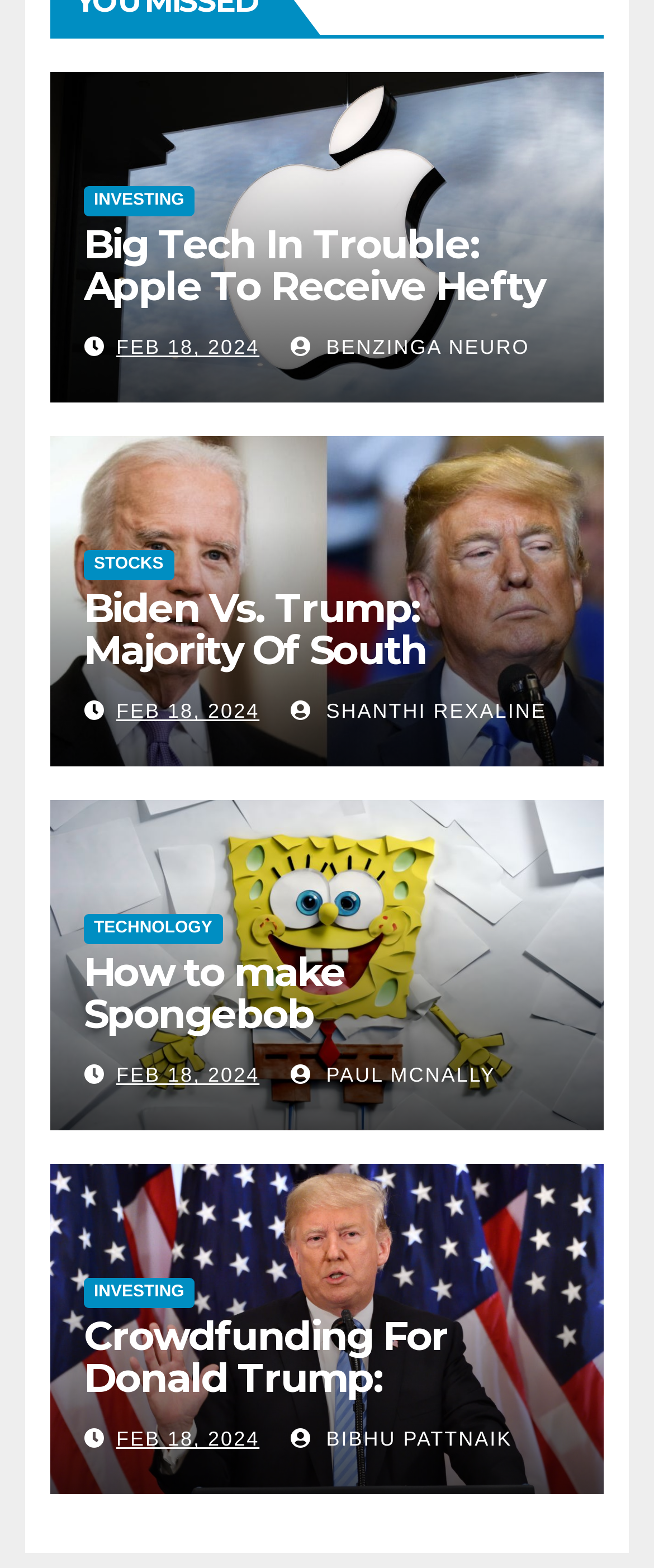Locate the bounding box coordinates of the clickable part needed for the task: "View the news about 'Biden Vs. Trump'".

[0.128, 0.373, 0.832, 0.644]